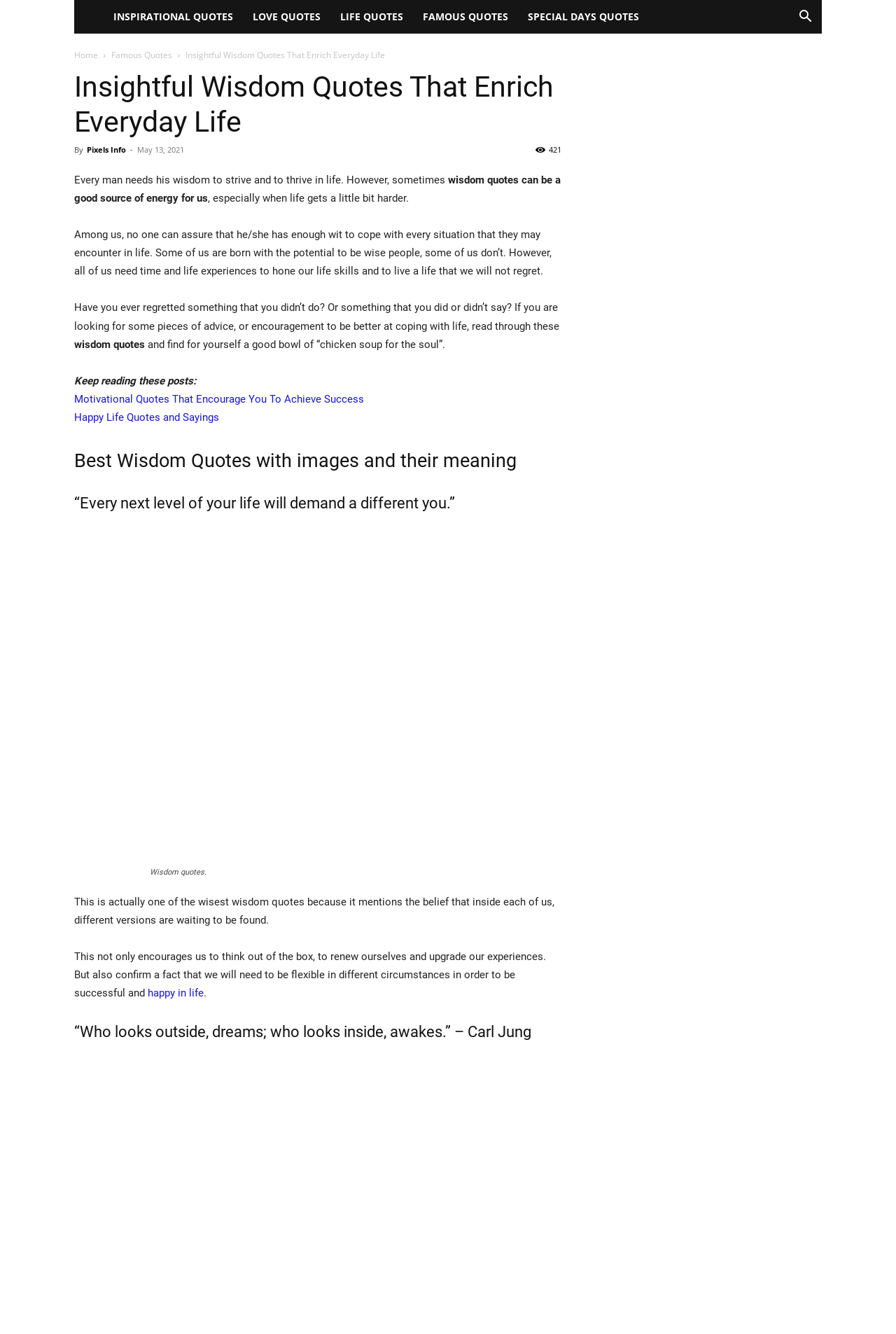What is the purpose of the wisdom quotes according to the webpage?
Provide a detailed answer to the question using information from the image.

The webpage suggests that wisdom quotes can be a good source of energy for us, especially when life gets harder, and can encourage us to think out of the box and renew ourselves.